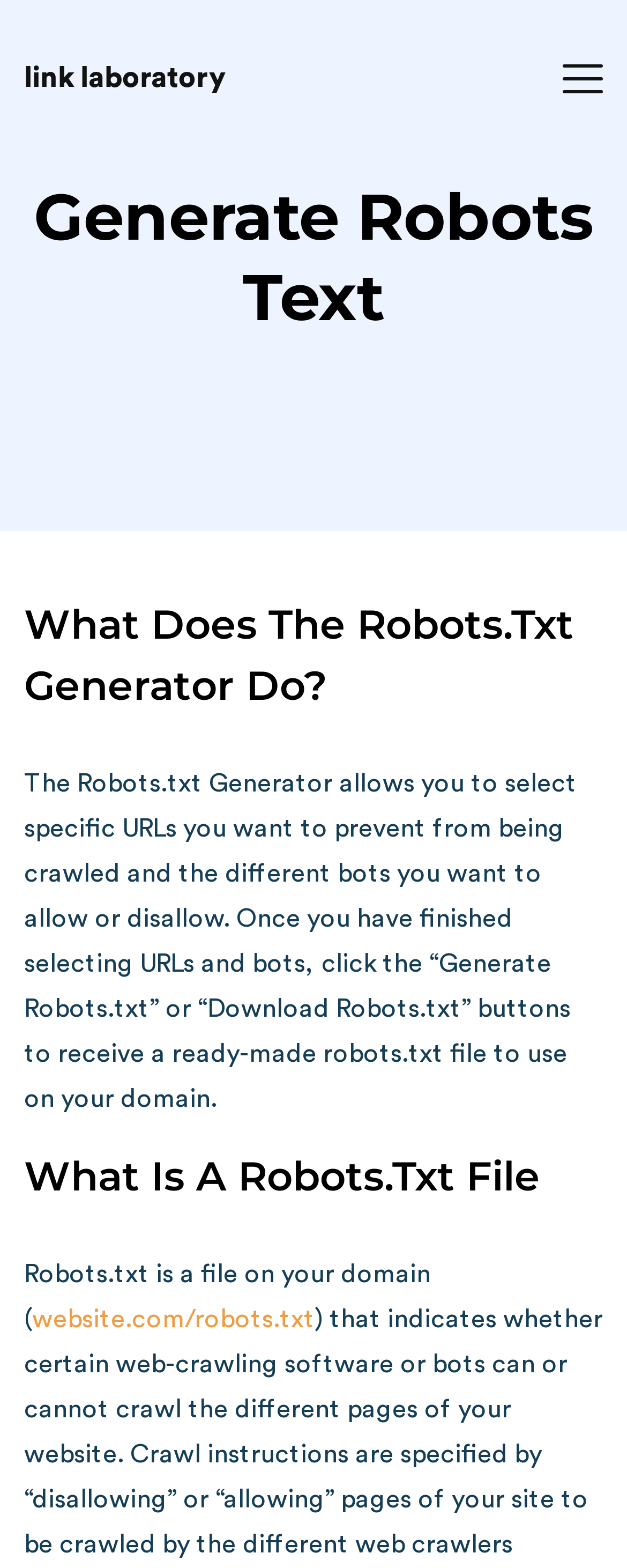Based on the image, give a detailed response to the question: Where is the robots.txt file located?

The robots.txt file is located on your domain, specifically at the URL 'website.com/robots.txt', as mentioned in the webpage's content.